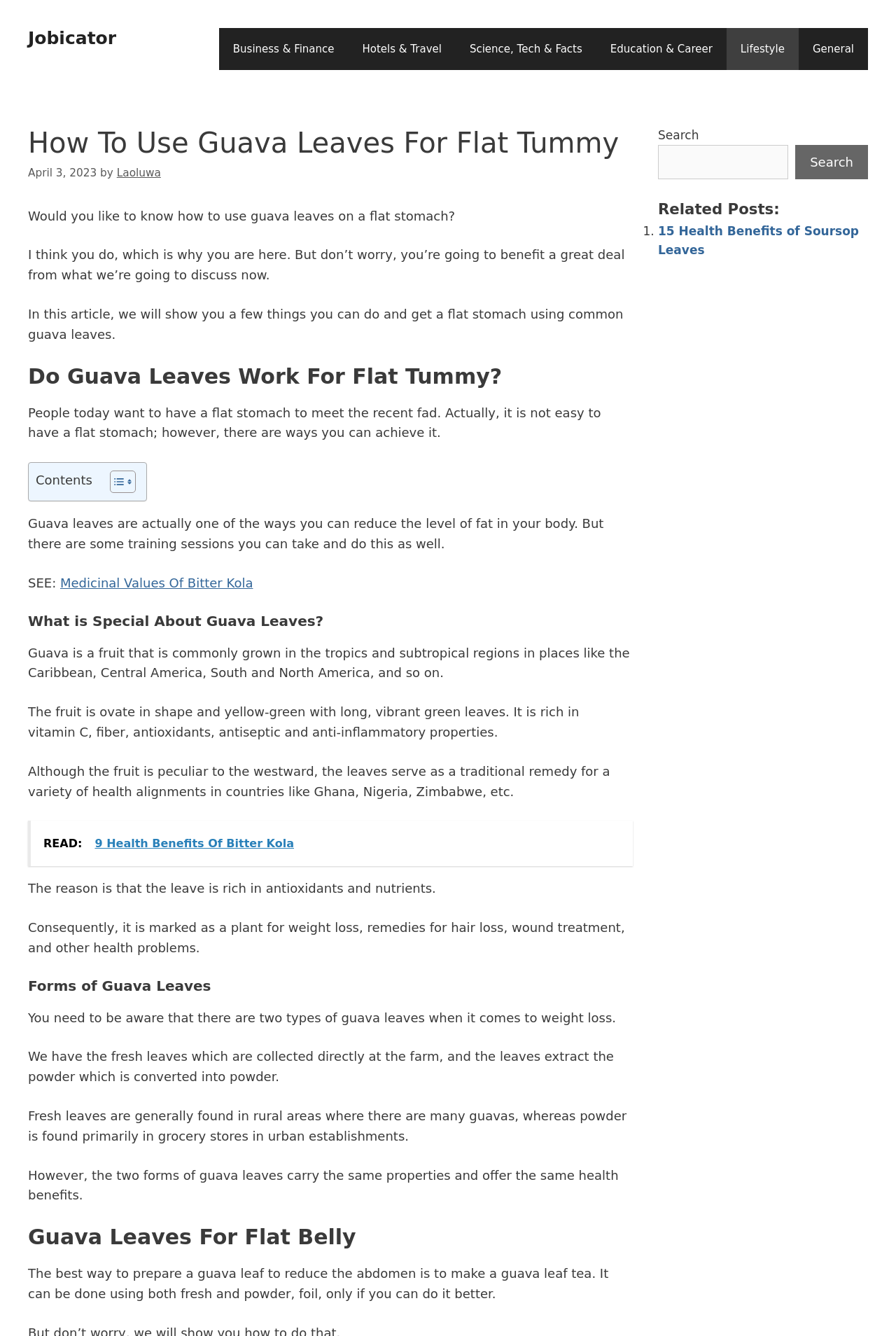Please identify the bounding box coordinates of the element's region that should be clicked to execute the following instruction: "Search for a topic". The bounding box coordinates must be four float numbers between 0 and 1, i.e., [left, top, right, bottom].

[0.734, 0.109, 0.88, 0.134]